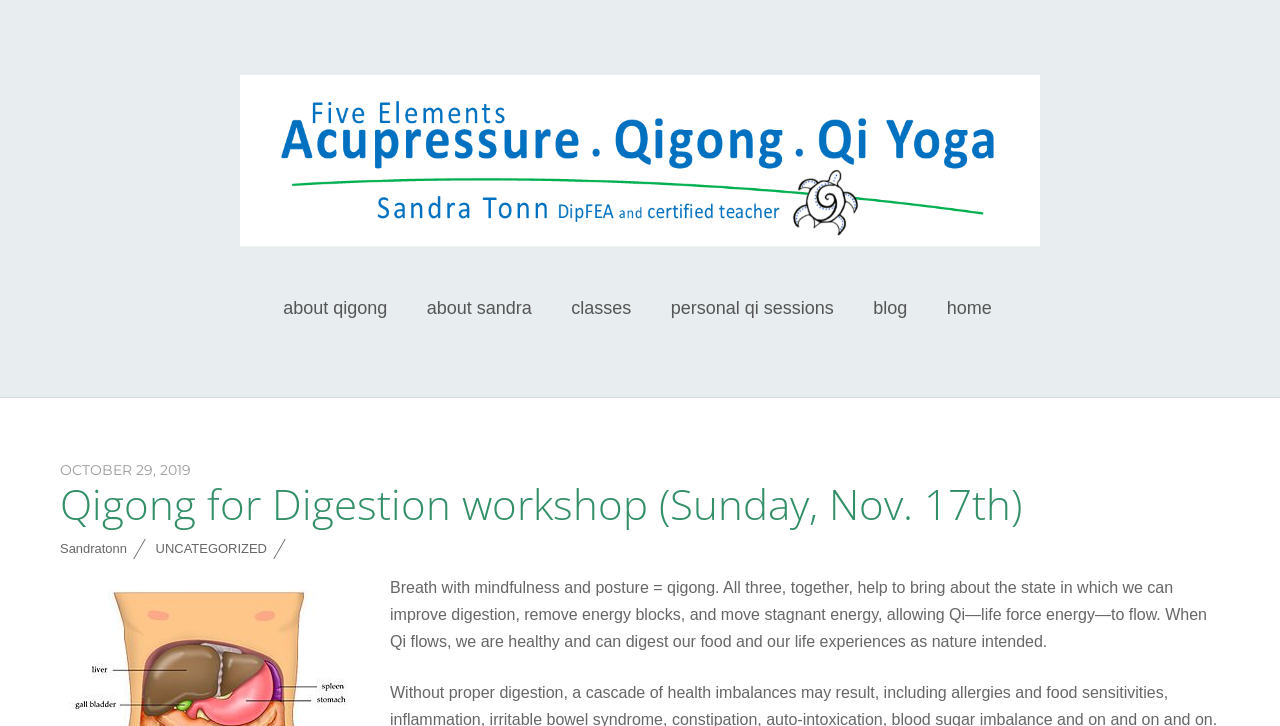Please indicate the bounding box coordinates for the clickable area to complete the following task: "visit about qigong page". The coordinates should be specified as four float numbers between 0 and 1, i.e., [left, top, right, bottom].

[0.21, 0.404, 0.314, 0.443]